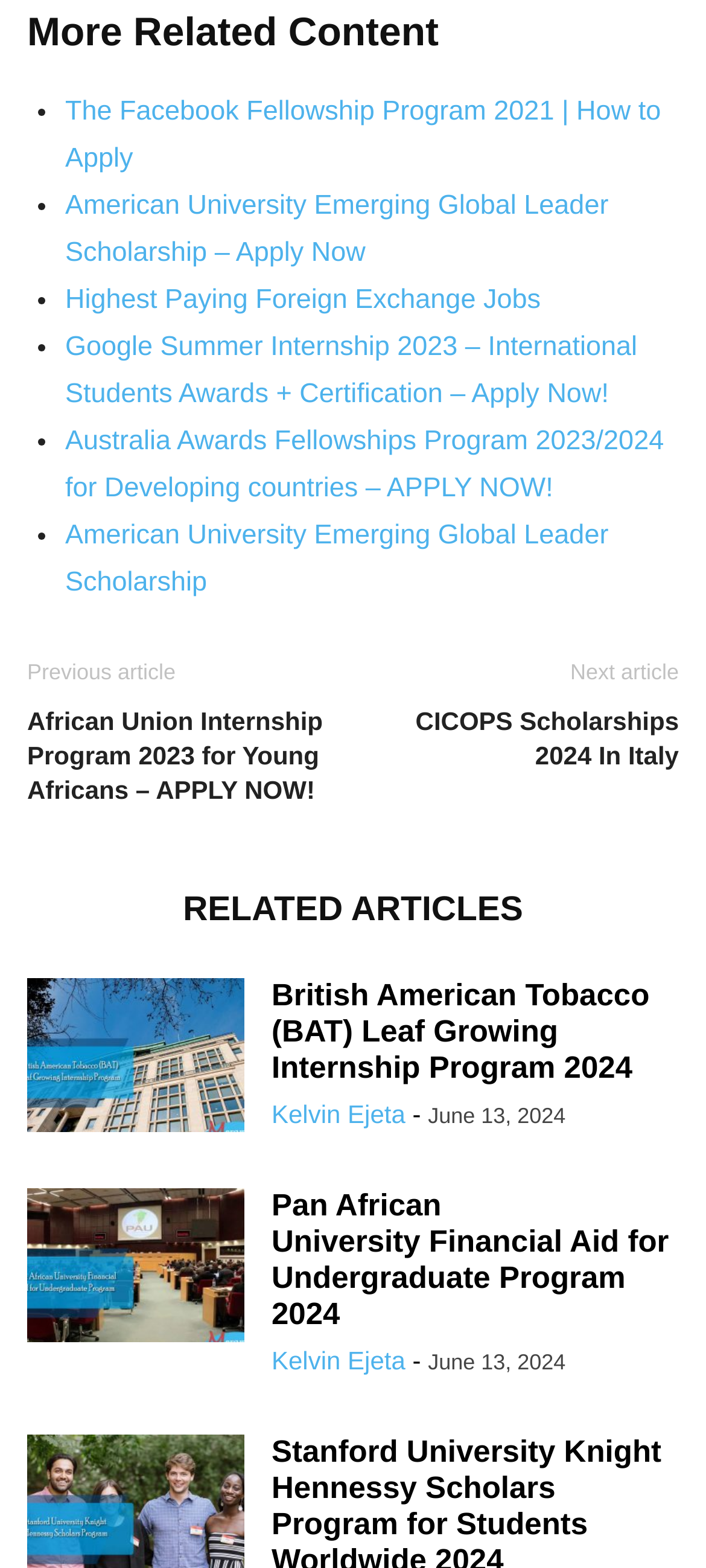Based on what you see in the screenshot, provide a thorough answer to this question: How many list markers are there in the 'More Related Content' section?

I counted the number of 'ListMarker' elements under the 'More Related Content' heading and found 5 list markers.